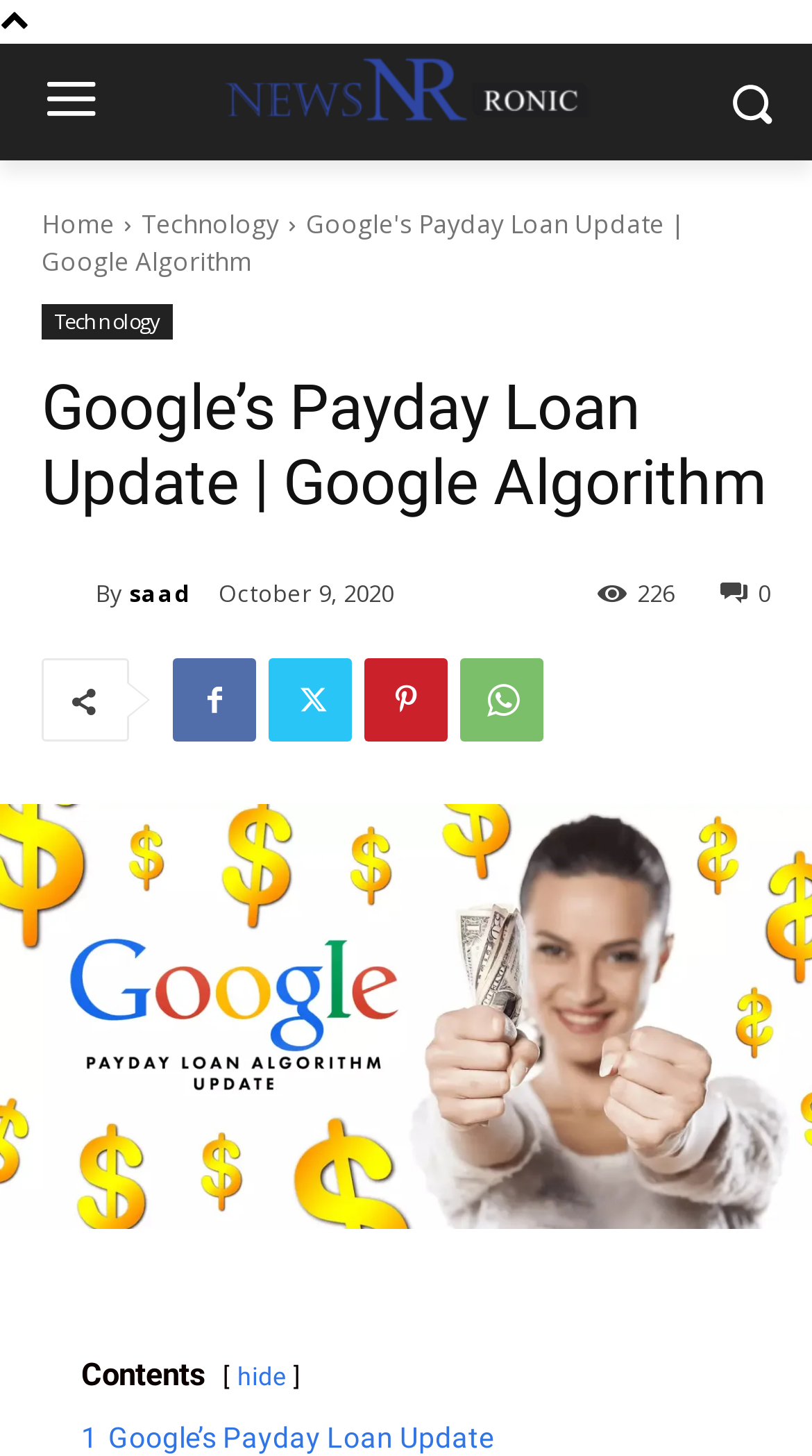What is the date of the article?
Examine the image and give a concise answer in one word or a short phrase.

October 9, 2020